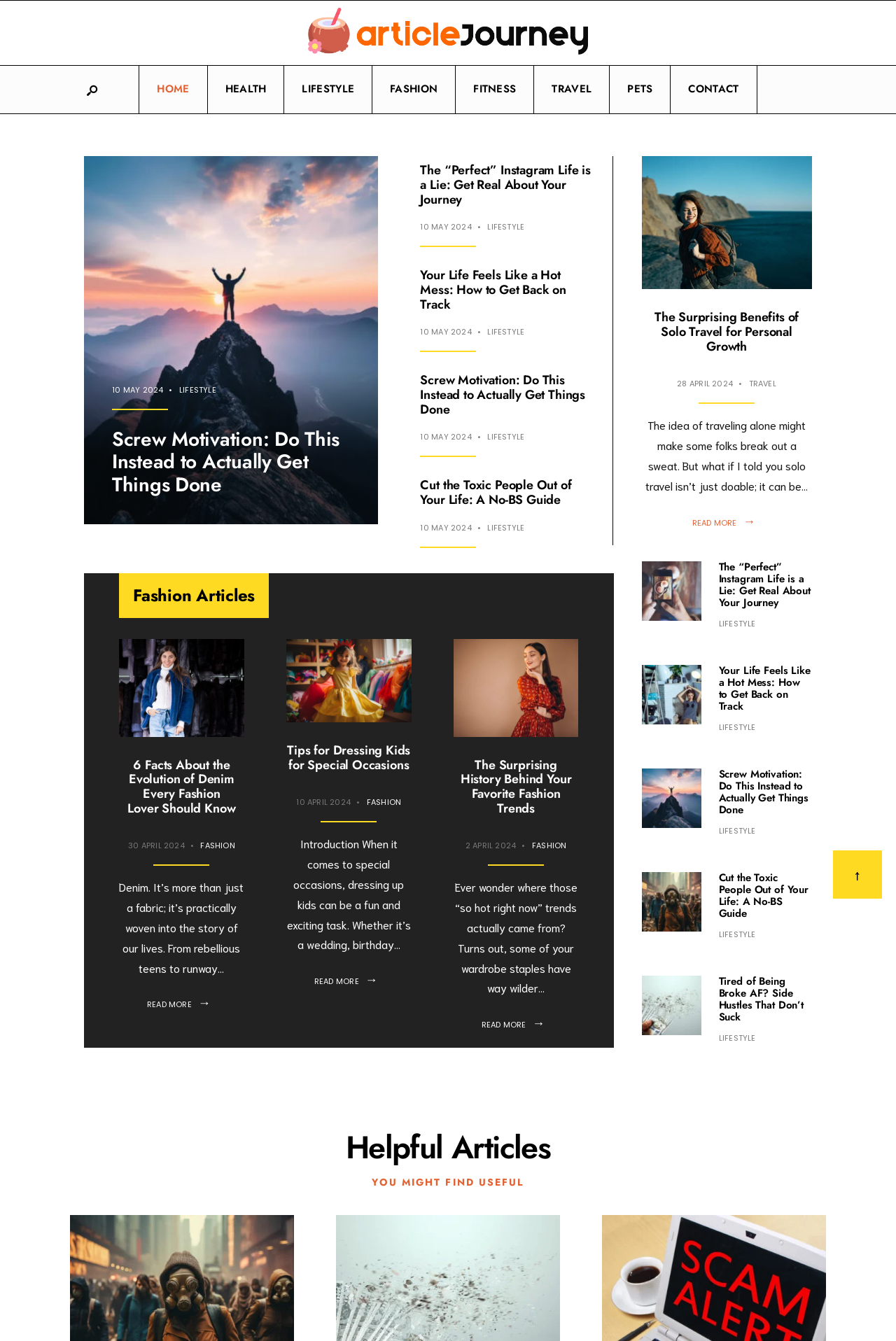Locate the coordinates of the bounding box for the clickable region that fulfills this instruction: "Click on the 'HOME' link in the main menu".

[0.165, 0.049, 0.222, 0.085]